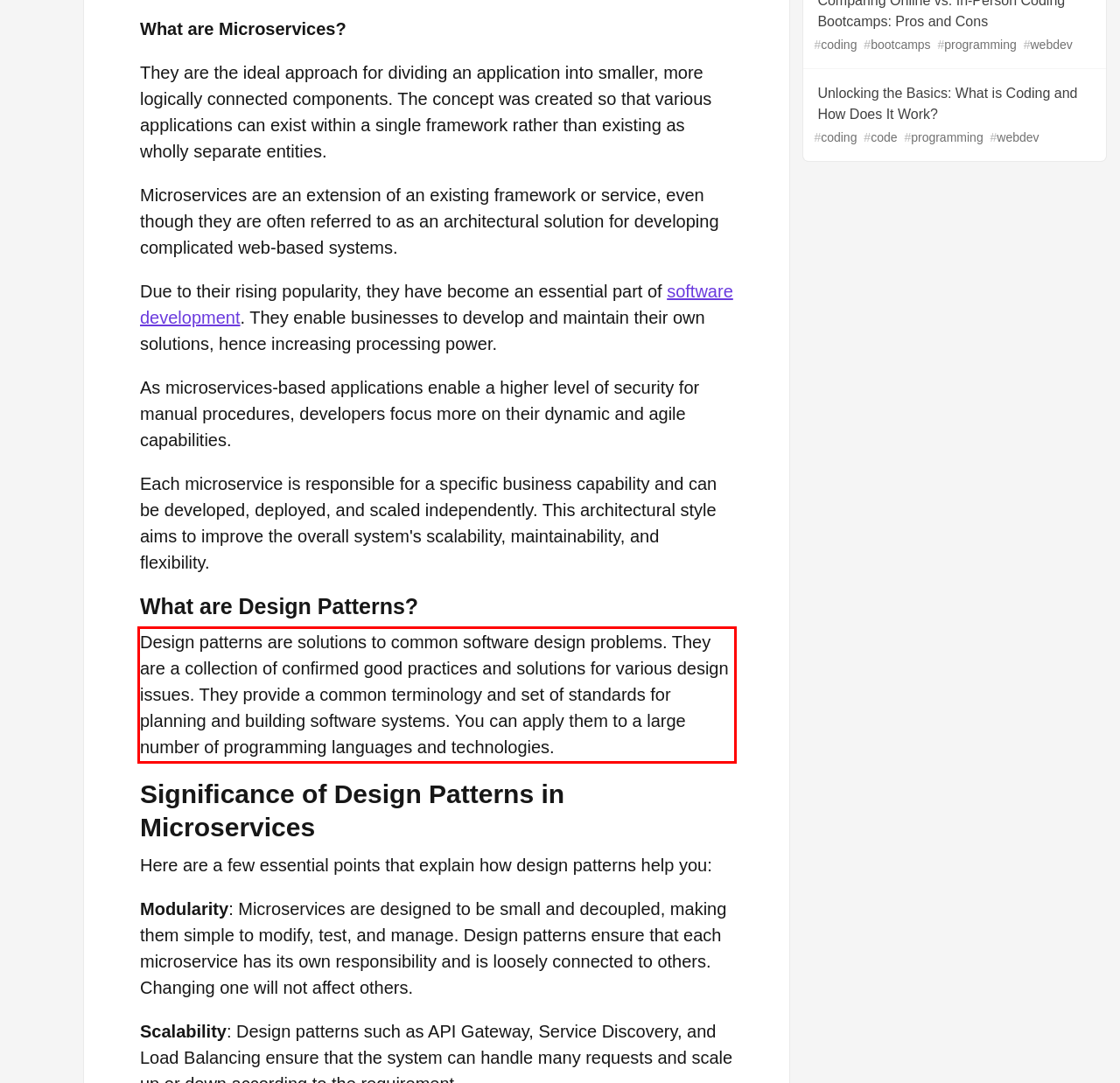Given the screenshot of the webpage, identify the red bounding box, and recognize the text content inside that red bounding box.

Design patterns are solutions to common software design problems. They are a collection of confirmed good practices and solutions for various design issues. They provide a common terminology and set of standards for planning and building software systems. You can apply them to a large number of programming languages and technologies.